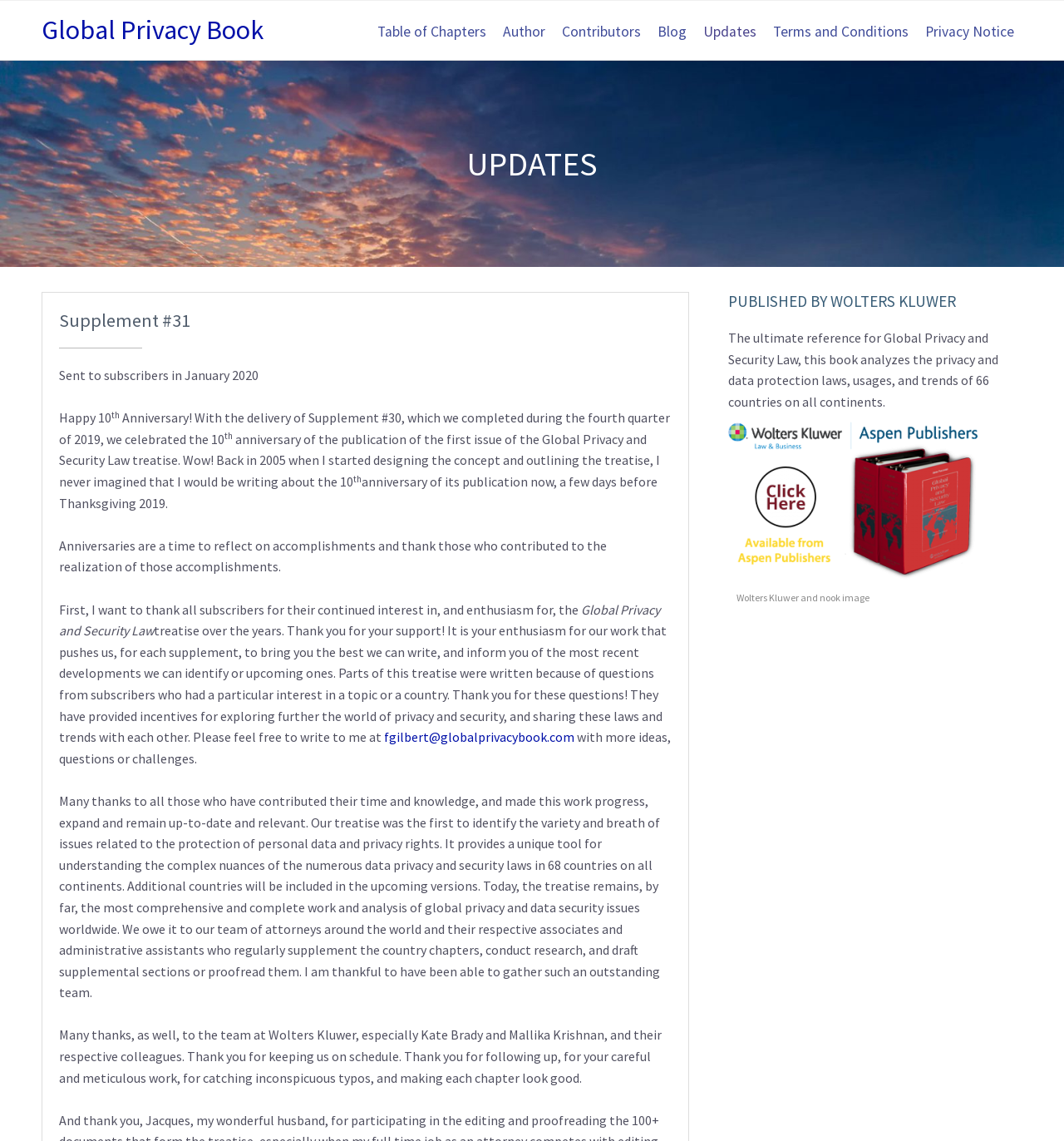What is the topic of the treatise being discussed?
Give a comprehensive and detailed explanation for the question.

The topic of the treatise being discussed is 'Global Privacy and Security Law', which is mentioned in the text as a comprehensive and complete work and analysis of global privacy and data security issues worldwide.